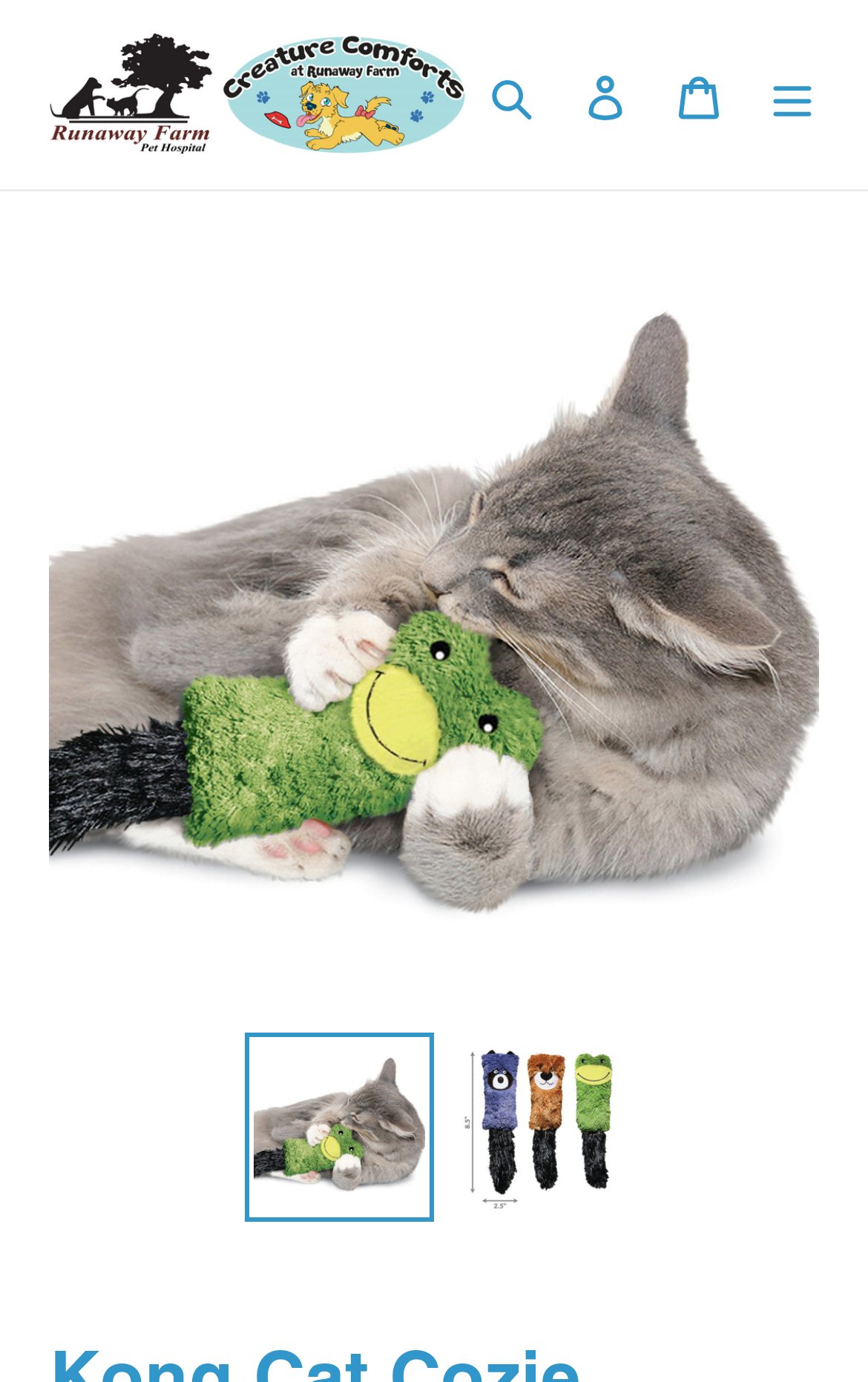Using the format (top-left x, top-left y, bottom-right x, bottom-right y), and given the element description, identify the bounding box coordinates within the screenshot: Building Permits and Inspections

None